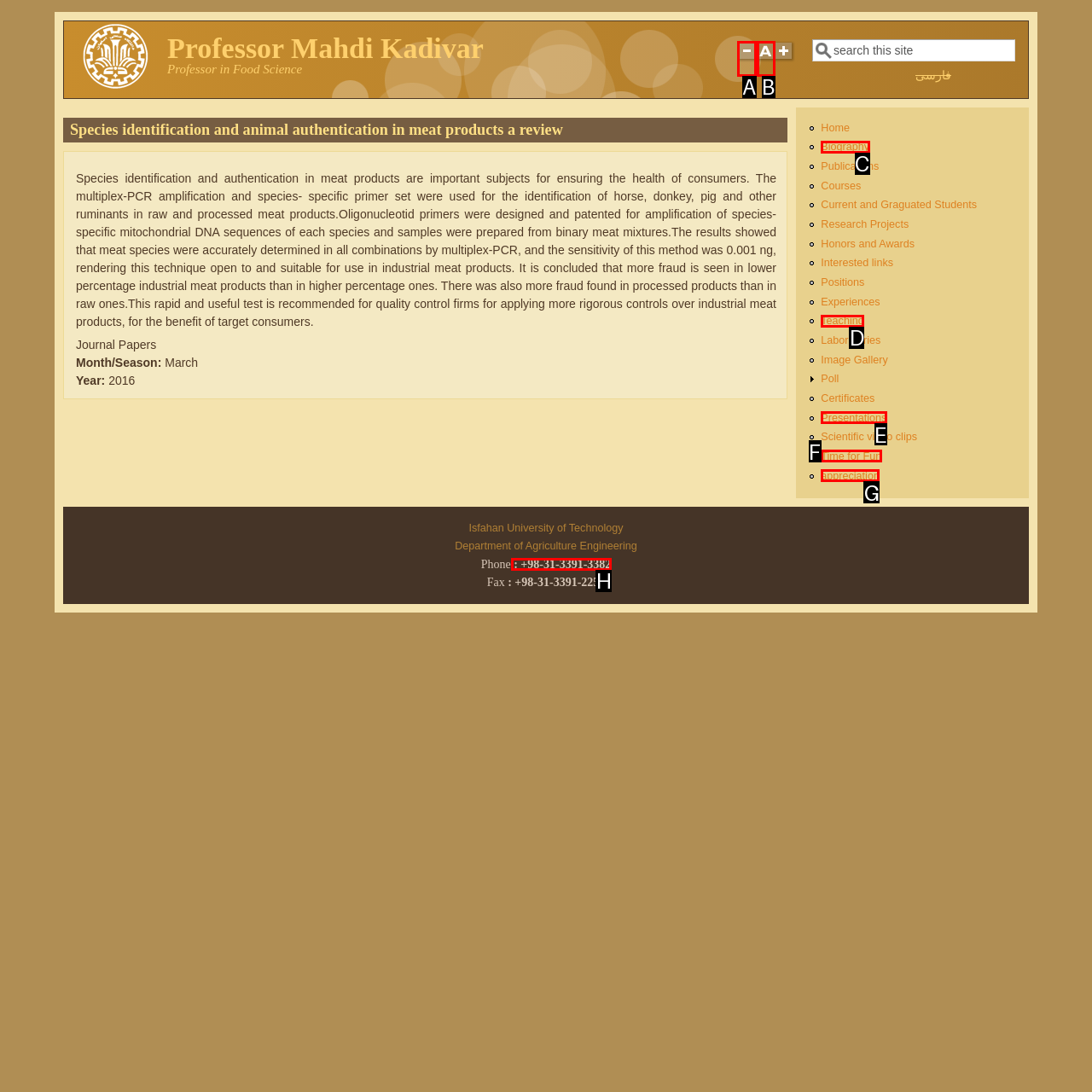Which option should I select to accomplish the task: Contact via phone? Respond with the corresponding letter from the given choices.

H